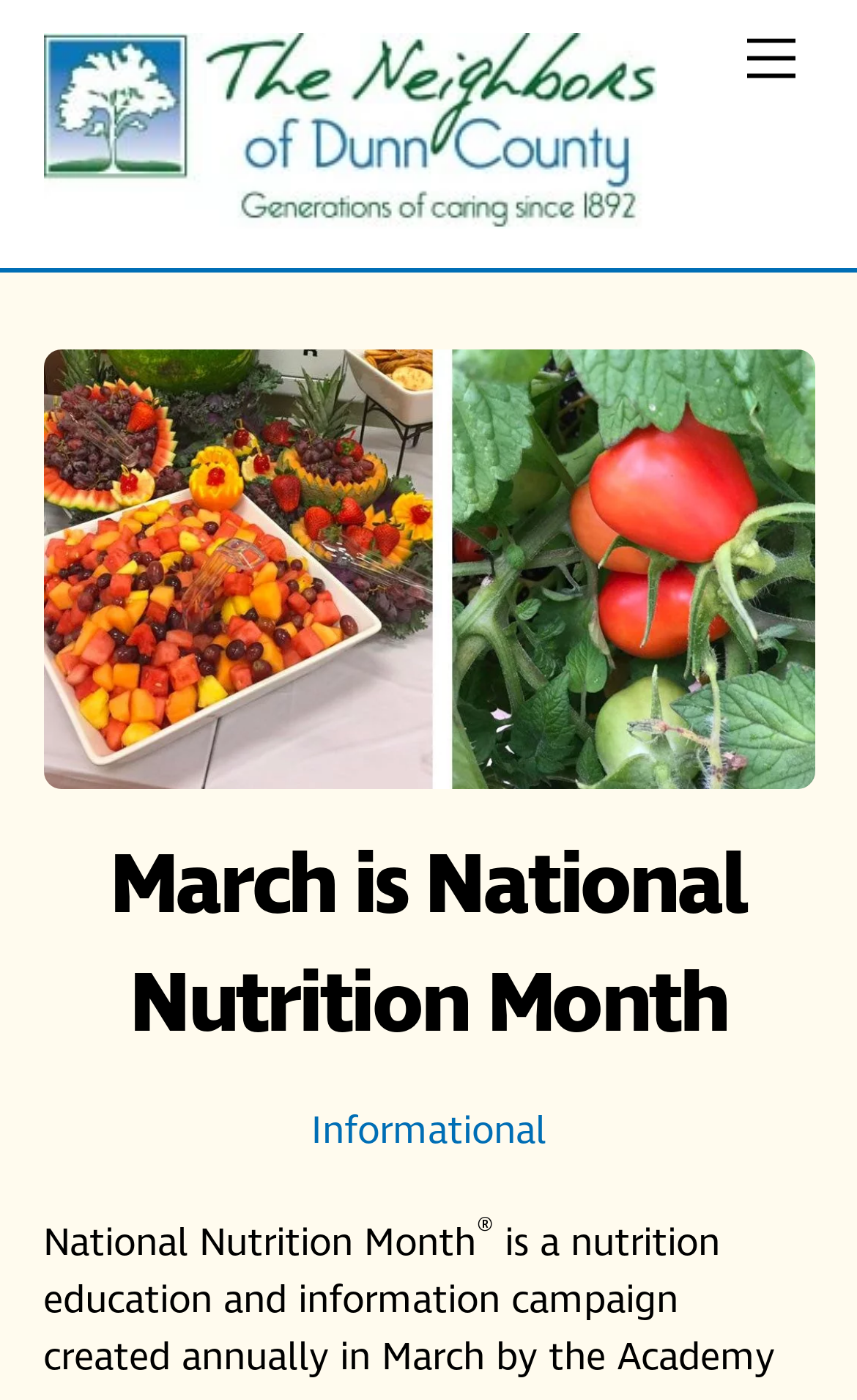Provide a short answer to the following question with just one word or phrase: What is the significance of the month of March on the webpage?

National Nutrition Month